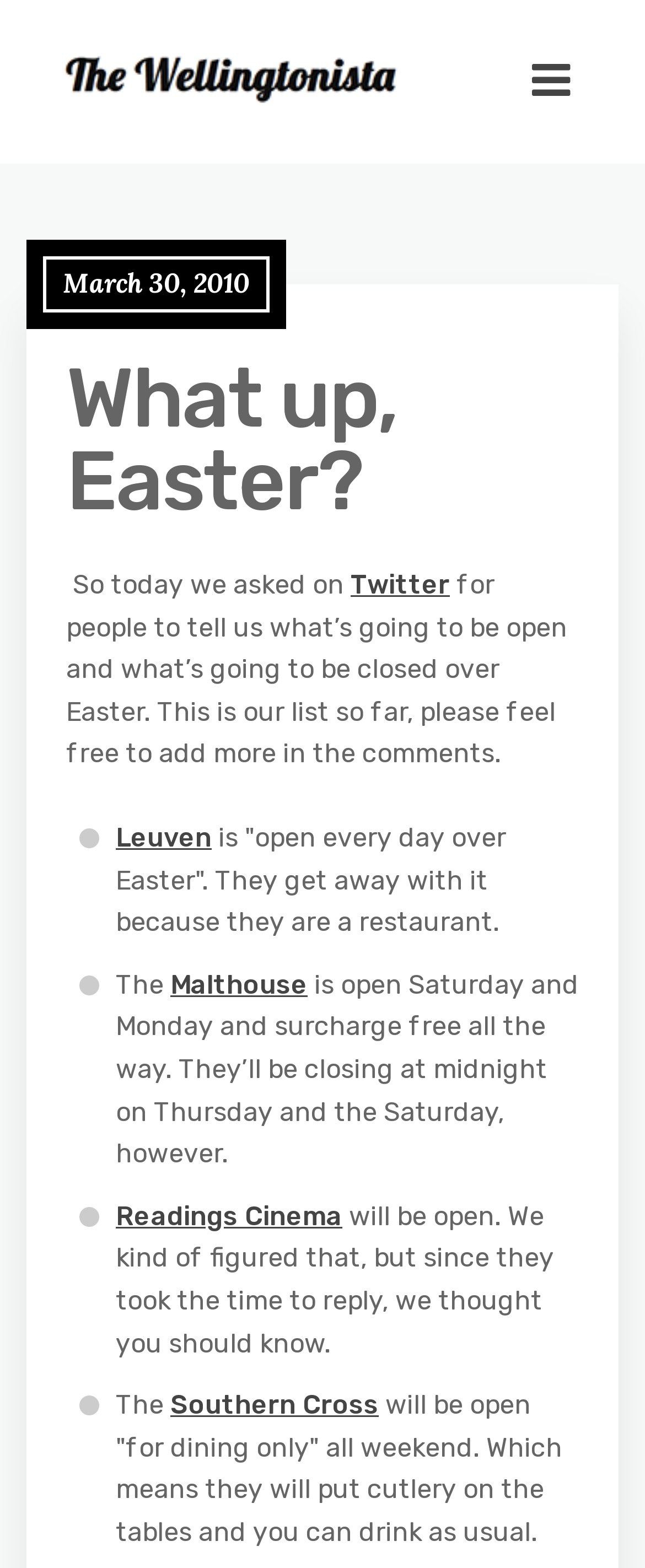What is the name of the cinema that will be open during Easter?
Provide a detailed and extensive answer to the question.

The webpage mentions that Readings Cinema will be open during Easter, and it was confirmed by the cinema itself.